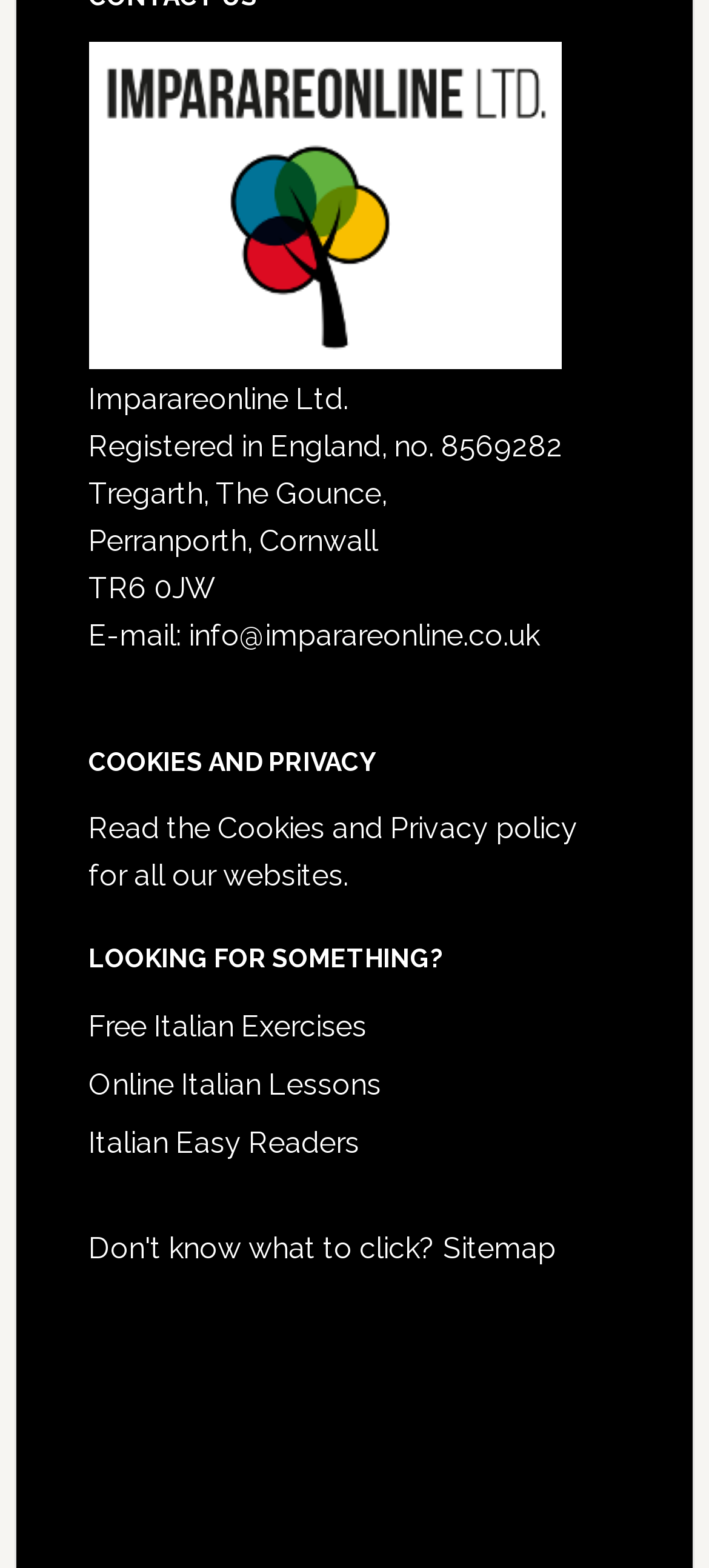Please give a succinct answer using a single word or phrase:
How many links are available under 'LOOKING FOR SOMETHING?'

3